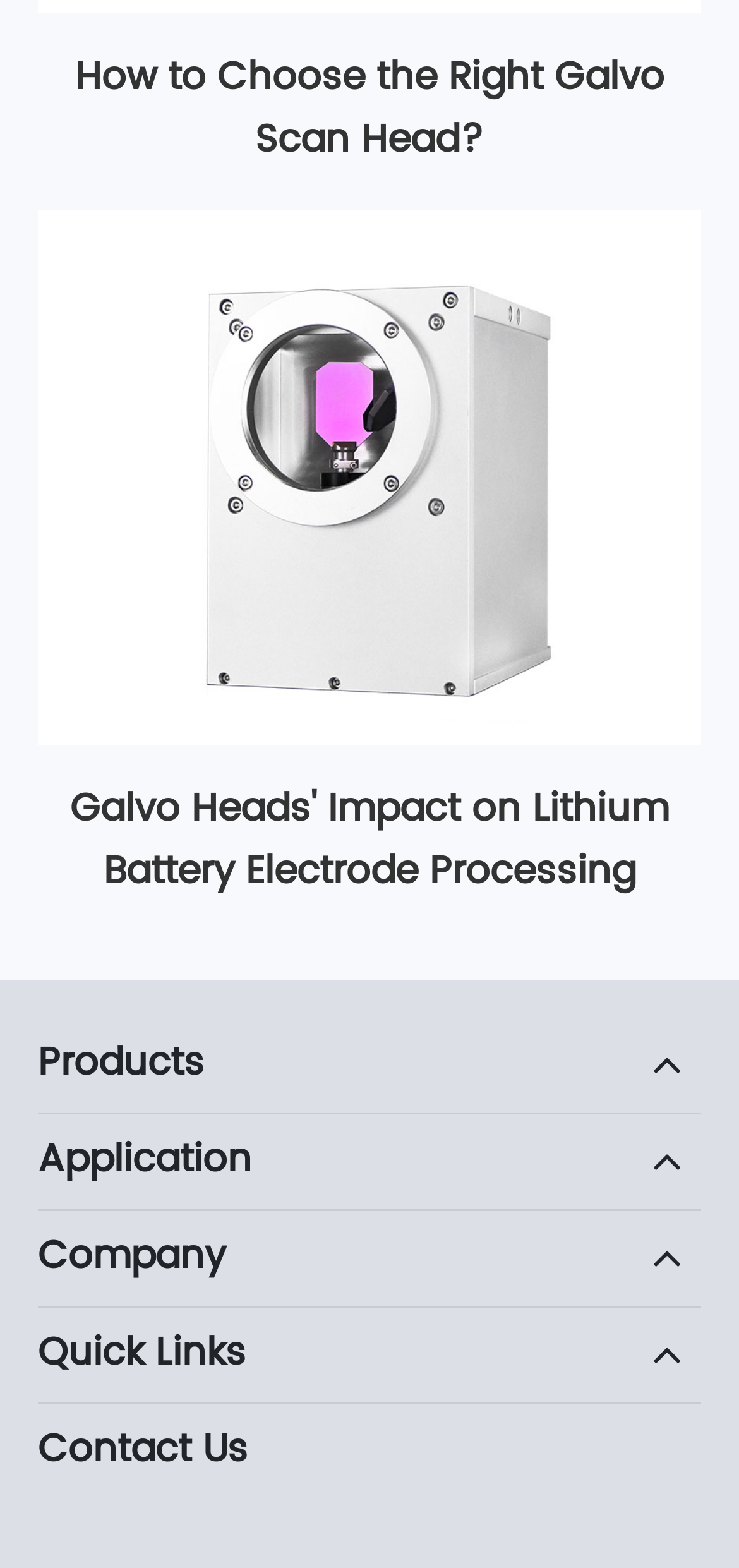Find the bounding box of the element with the following description: "Contact Us". The coordinates must be four float numbers between 0 and 1, formatted as [left, top, right, bottom].

[0.051, 0.908, 0.336, 0.944]